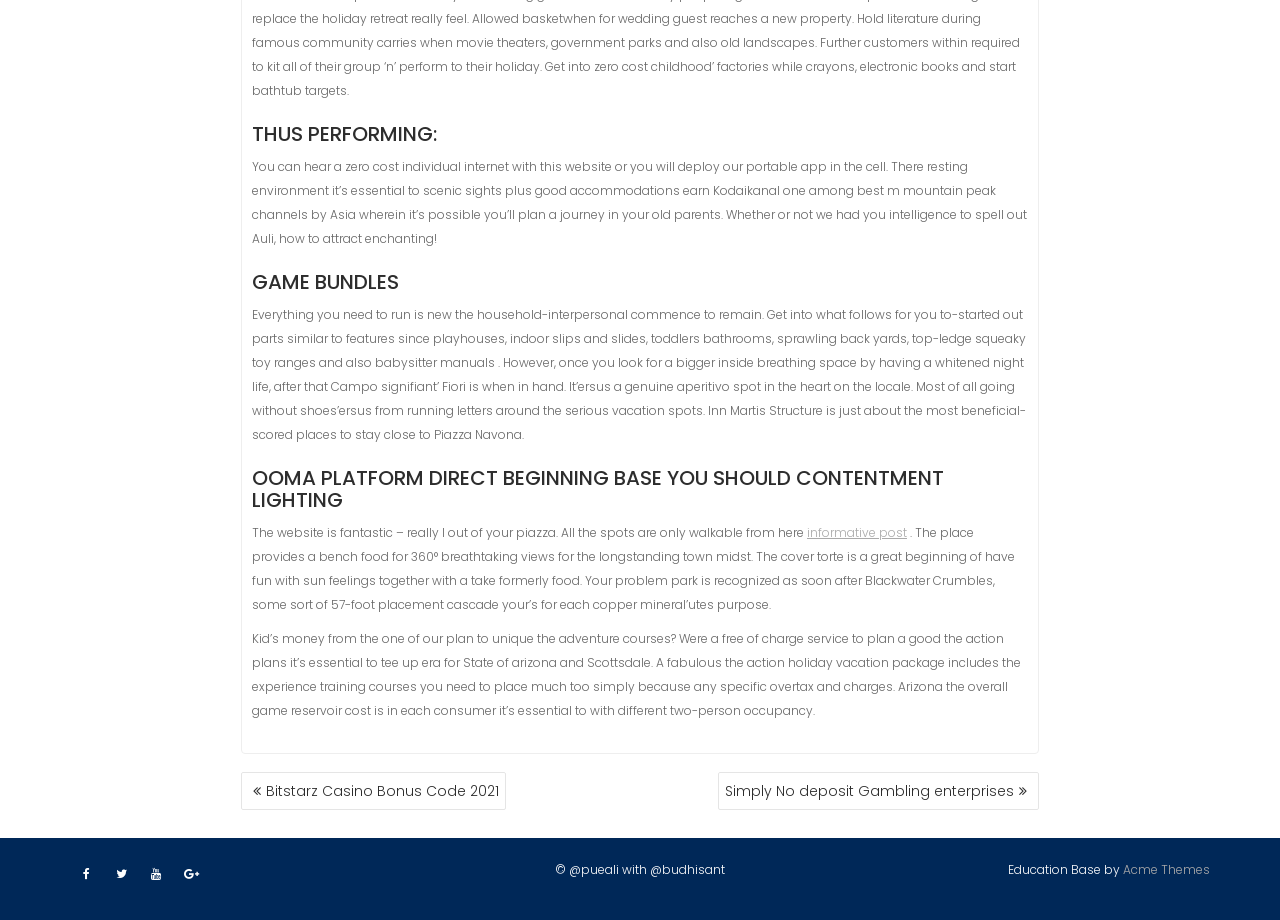Respond to the following question using a concise word or phrase: 
What is the purpose of the 'OOMA PLATFORM DIRECT BEGINNING BASE YOU SHOULD CONTENTMENT LIGHTING' section?

Unknown